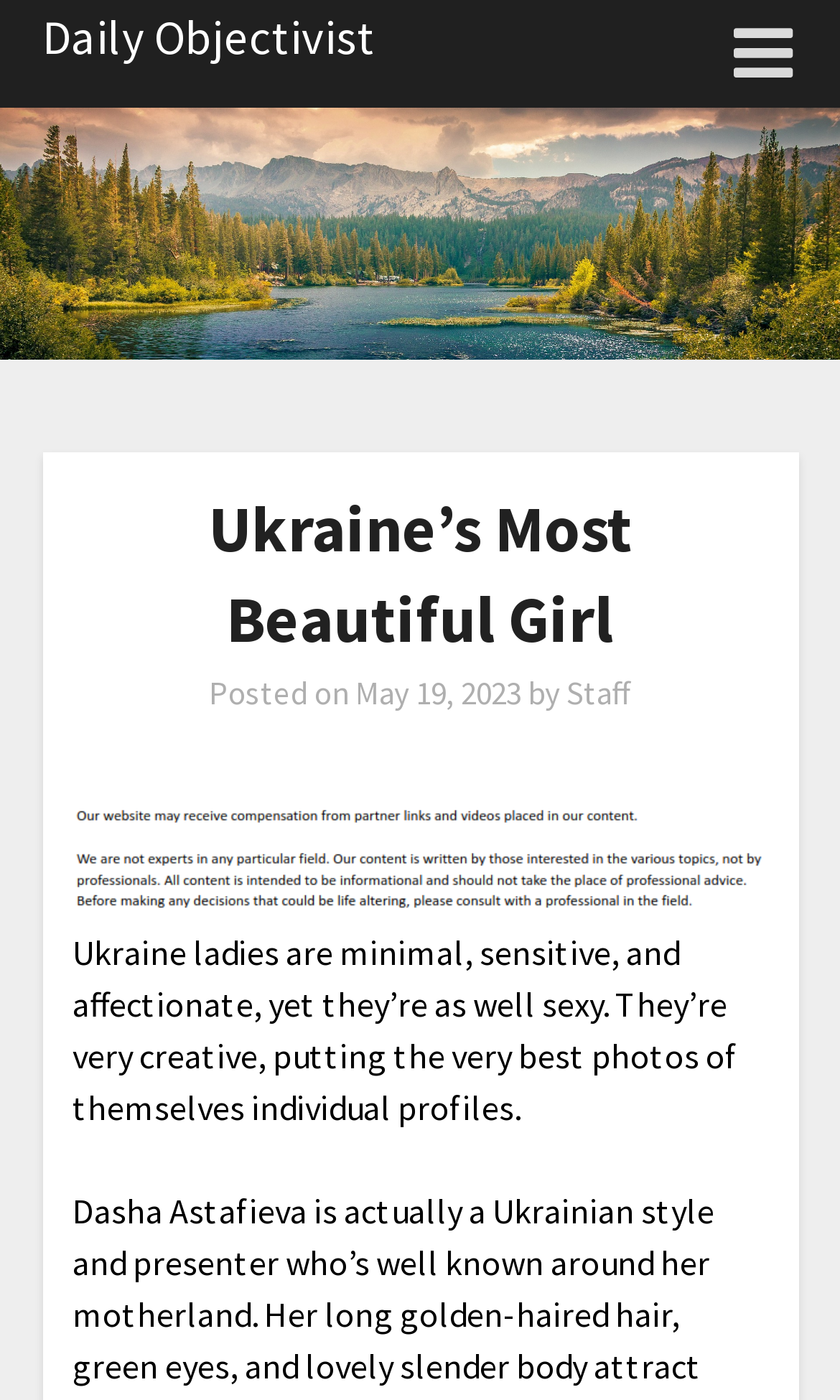How many images are on the webpage?
By examining the image, provide a one-word or phrase answer.

2